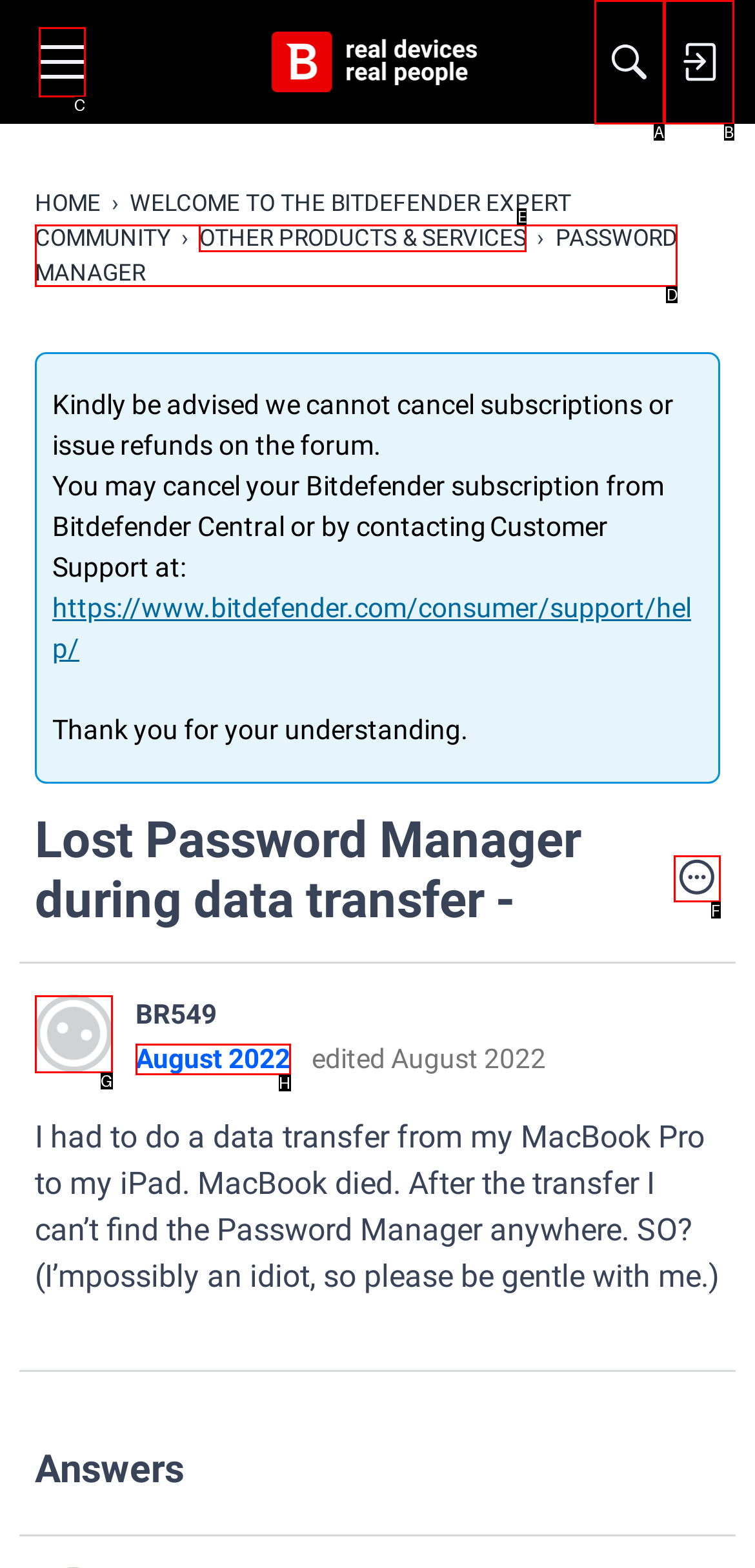Using the description: parent_node: Menu title="Sign In", find the best-matching HTML element. Indicate your answer with the letter of the chosen option.

B